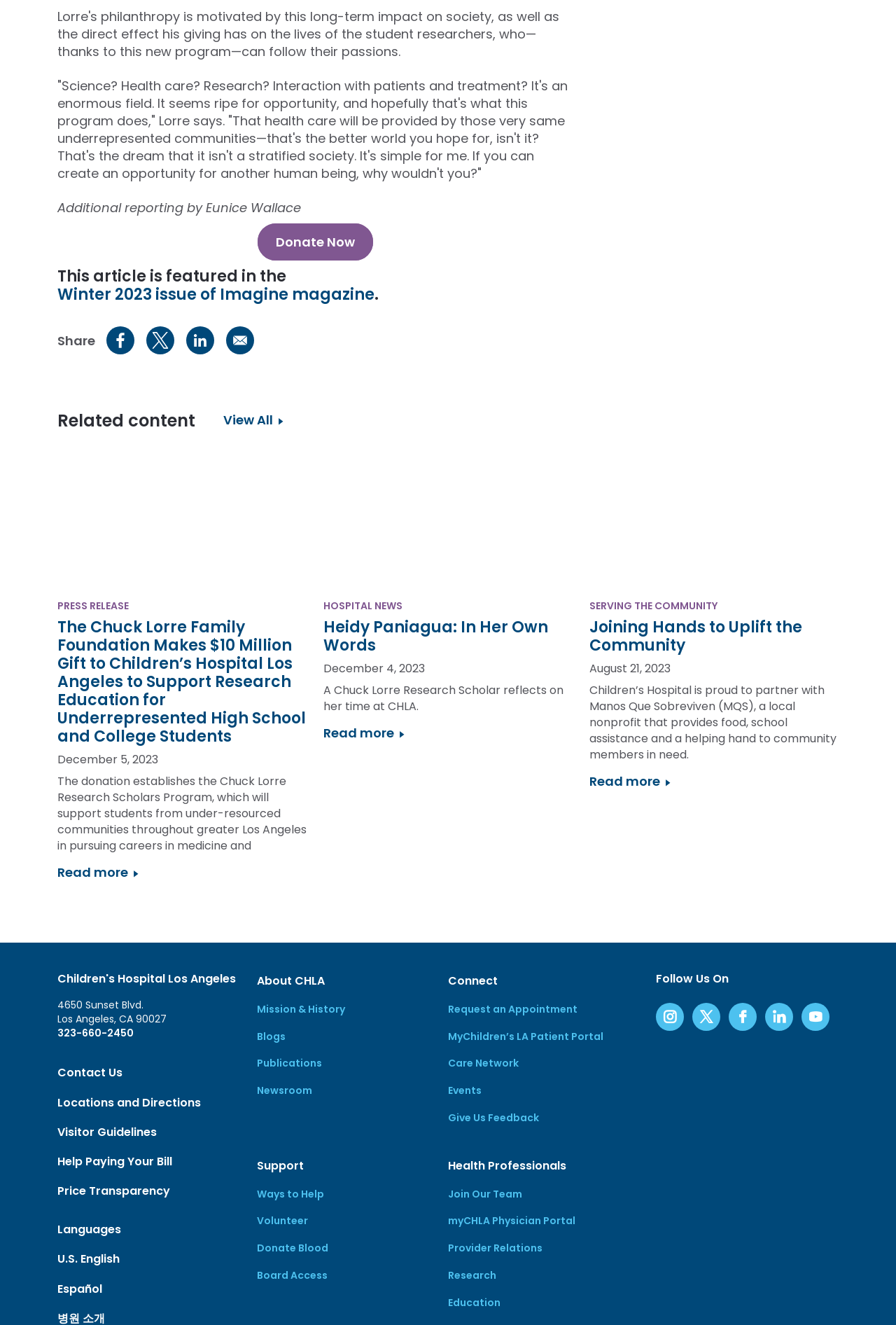Using the information from the screenshot, answer the following question thoroughly:
What is the topic of the article with the image of Chuck Lorre?

I found the answer by reading the article with the image of Chuck Lorre, which describes the $10 million gift to Children's Hospital Los Angeles to support research education for underrepresented high school and college students.